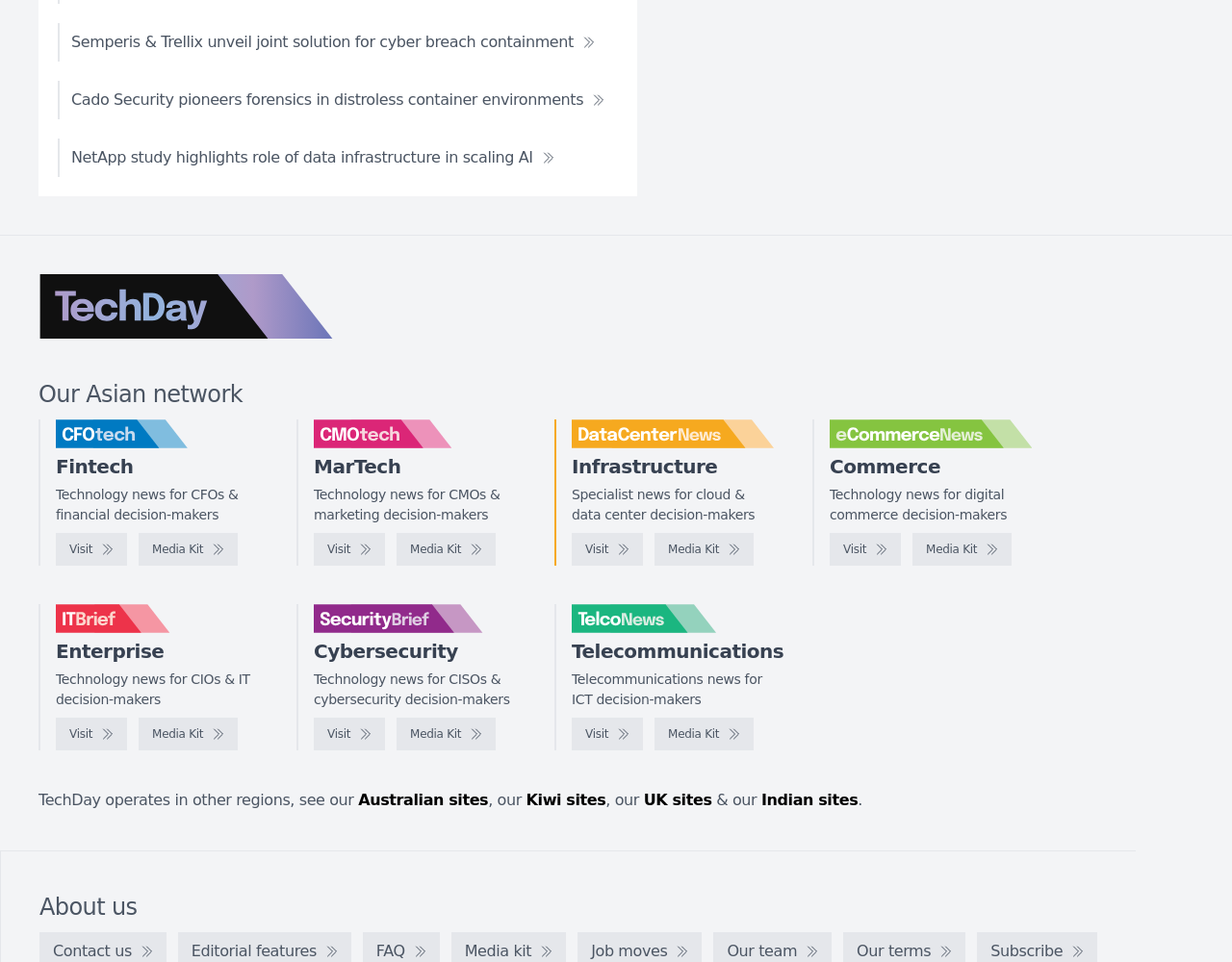Please identify the bounding box coordinates of the clickable region that I should interact with to perform the following instruction: "Explore eCommerceNews". The coordinates should be expressed as four float numbers between 0 and 1, i.e., [left, top, right, bottom].

[0.673, 0.554, 0.731, 0.588]